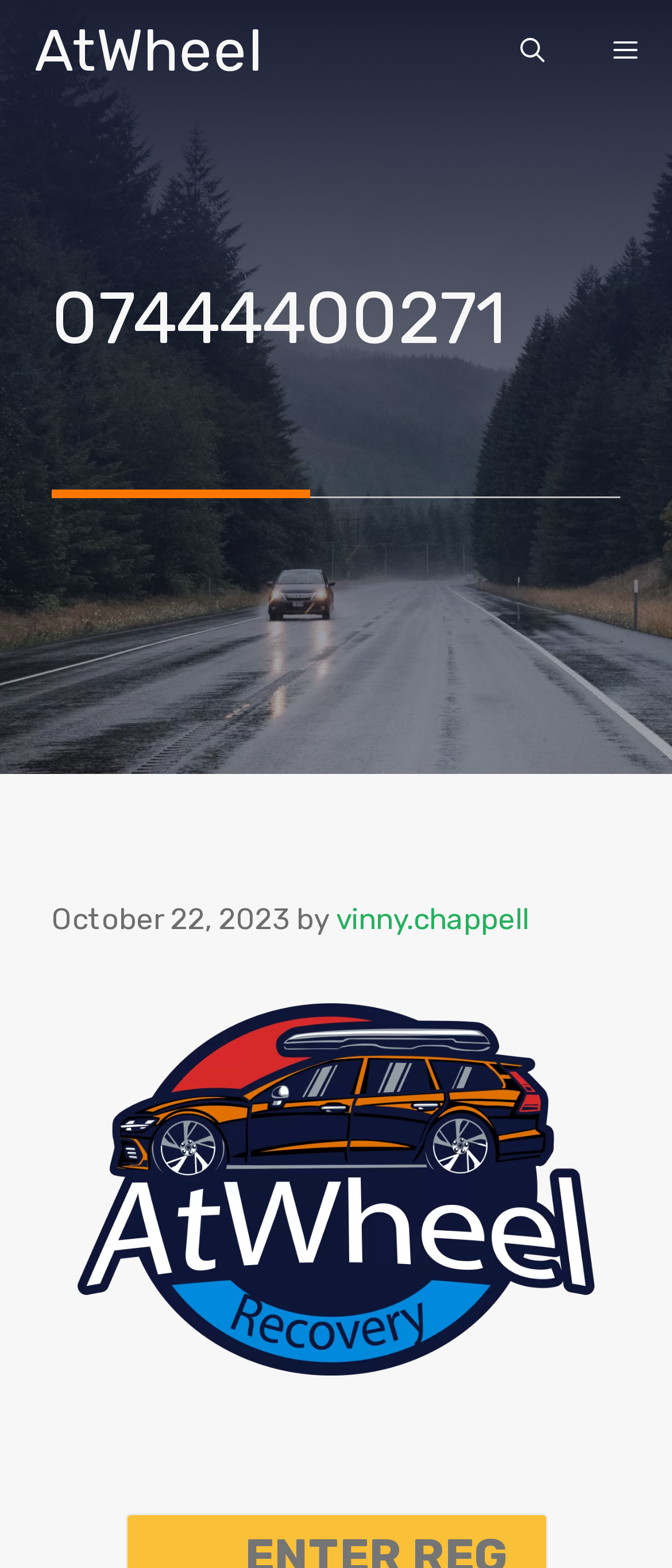What is the logo on the webpage?
Based on the image, provide a one-word or brief-phrase response.

Atwheel logo